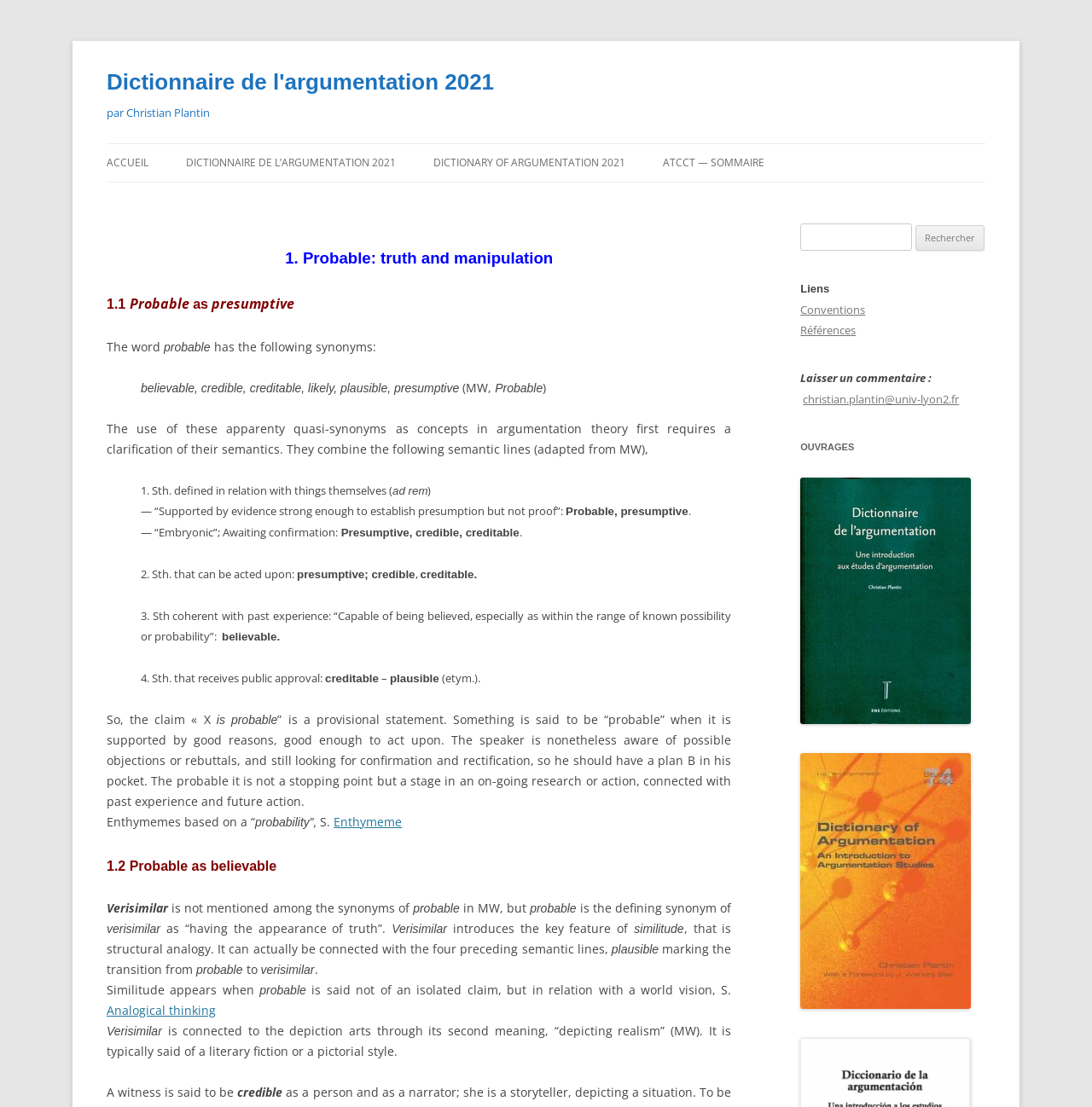Can you specify the bounding box coordinates of the area that needs to be clicked to fulfill the following instruction: "Click on the 'Property offers' link"?

None